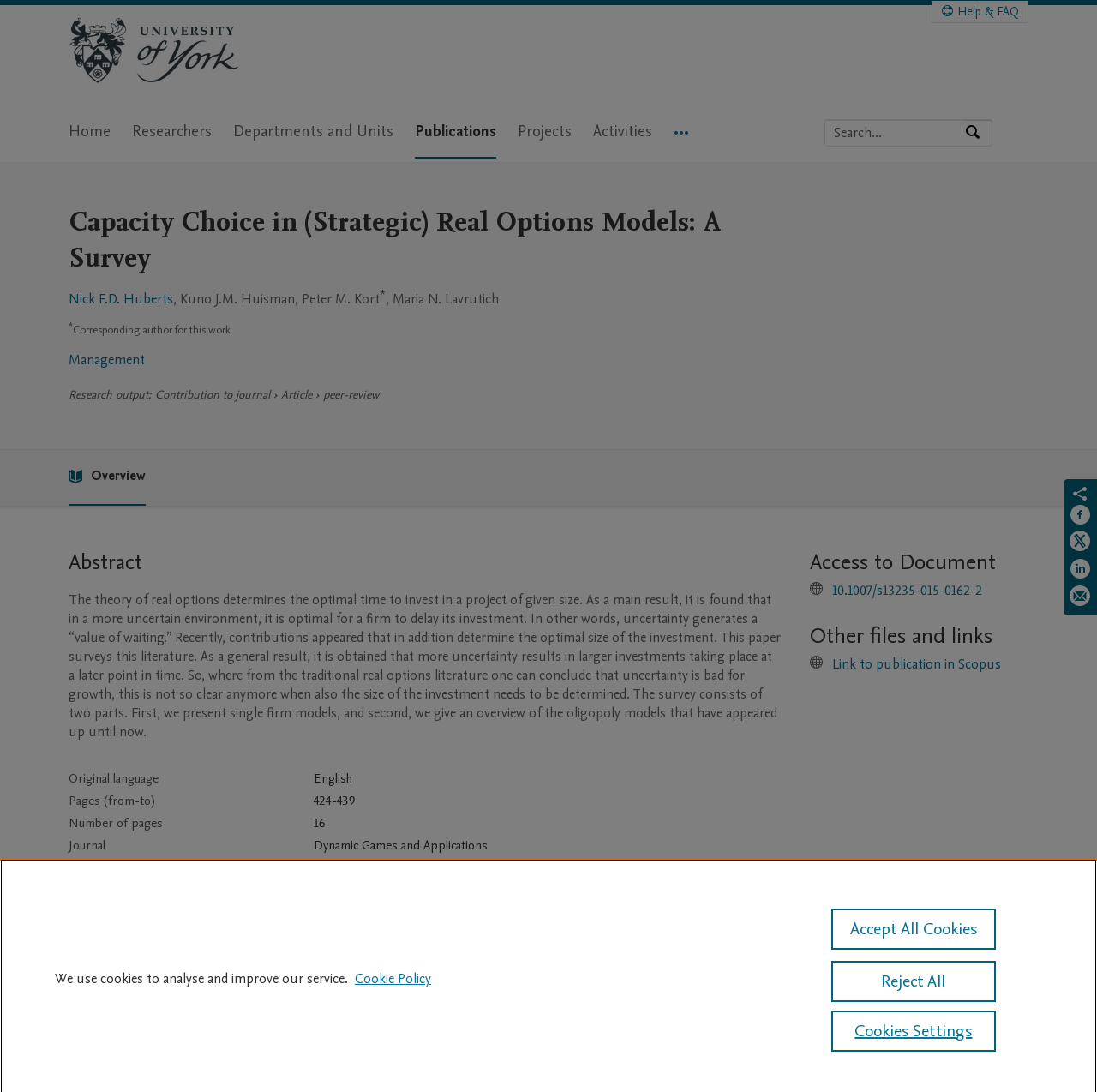Answer with a single word or phrase: 
Who are the authors of this survey?

Nick F.D. Huberts, Kuno J.M. Huisman, Peter M. Kort, Maria N. Lavrutich